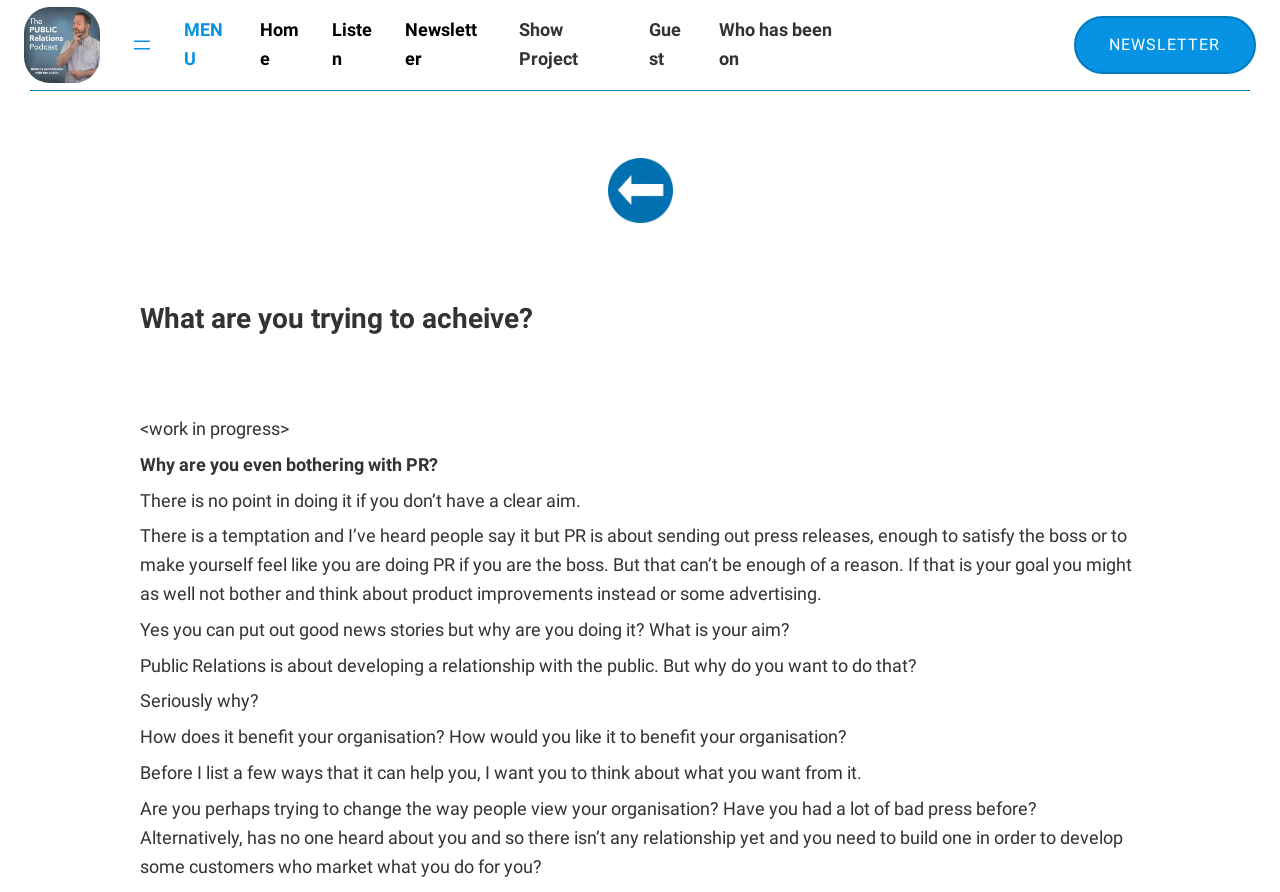Bounding box coordinates are specified in the format (top-left x, top-left y, bottom-right x, bottom-right y). All values are floating point numbers bounded between 0 and 1. Please provide the bounding box coordinate of the region this sentence describes: NEWSLETTER

[0.839, 0.018, 0.981, 0.083]